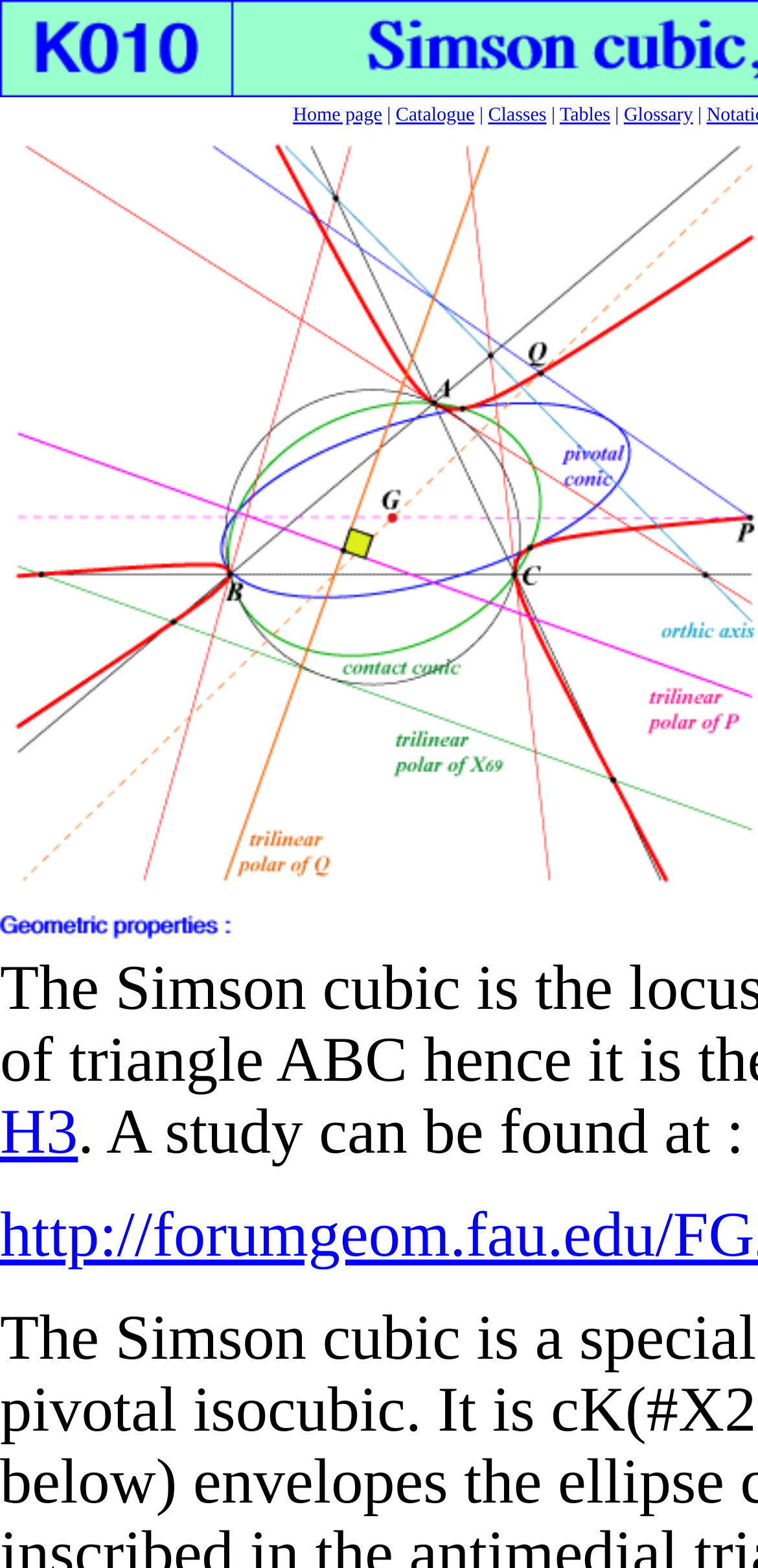Produce an elaborate caption capturing the essence of the webpage.

The webpage has a top navigation menu with five links: "Home page", "Catalogue", "Classes", "Tables", and "Glossary", positioned horizontally and evenly spaced across the top of the page. The links are relatively small, with the first link "Home page" starting from the left edge of the page and the last link "Glossary" ending near the right edge. 

Below the navigation menu, there is a single link "H3" located at the top-left corner of the page.